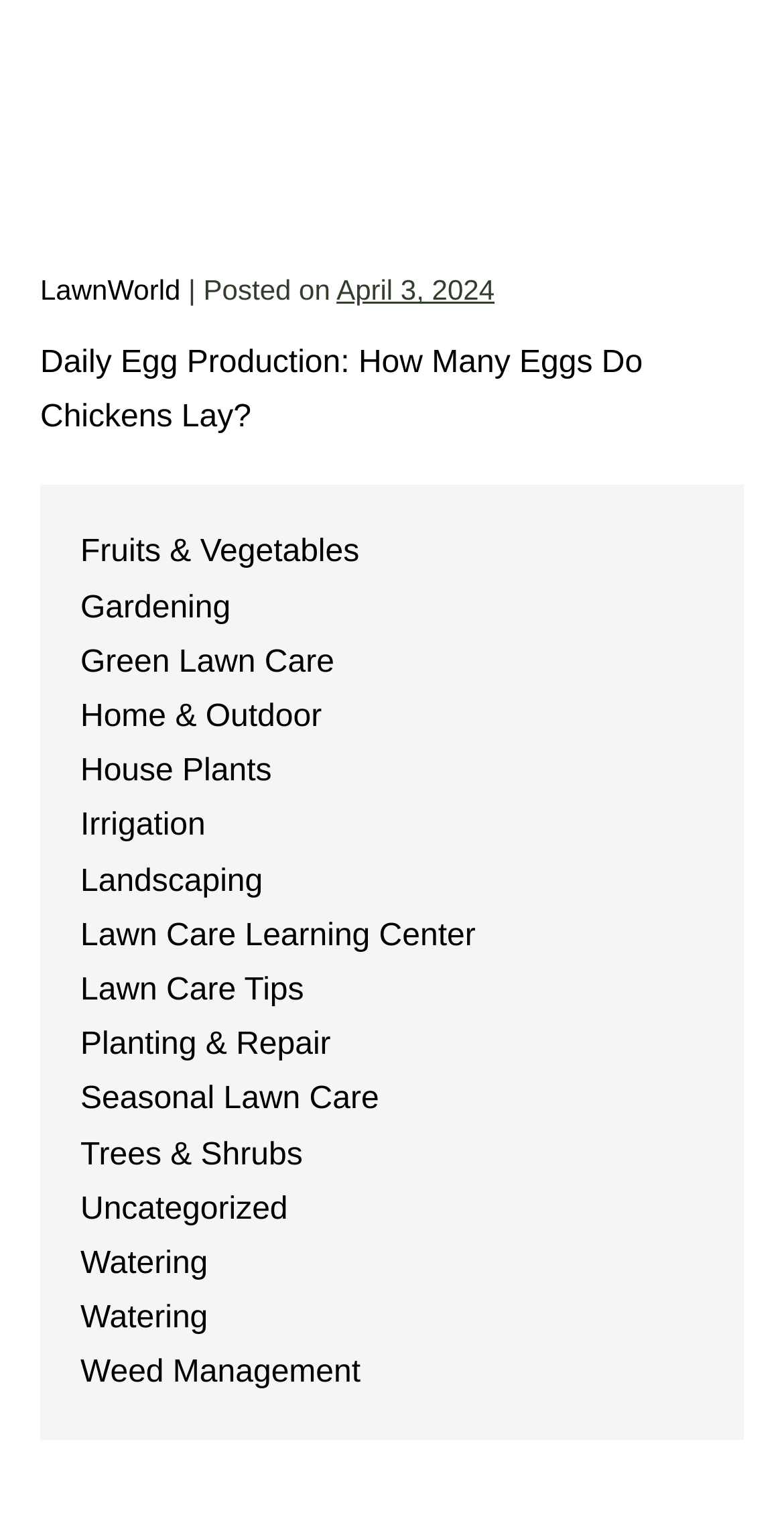How many links are there on the webpage?
Using the information from the image, answer the question thoroughly.

There are 18 links on the webpage, including the links under LawnWorld and the links at the top of the page, such as 'Photo Chicken eggs' and 'LawnWorld'.